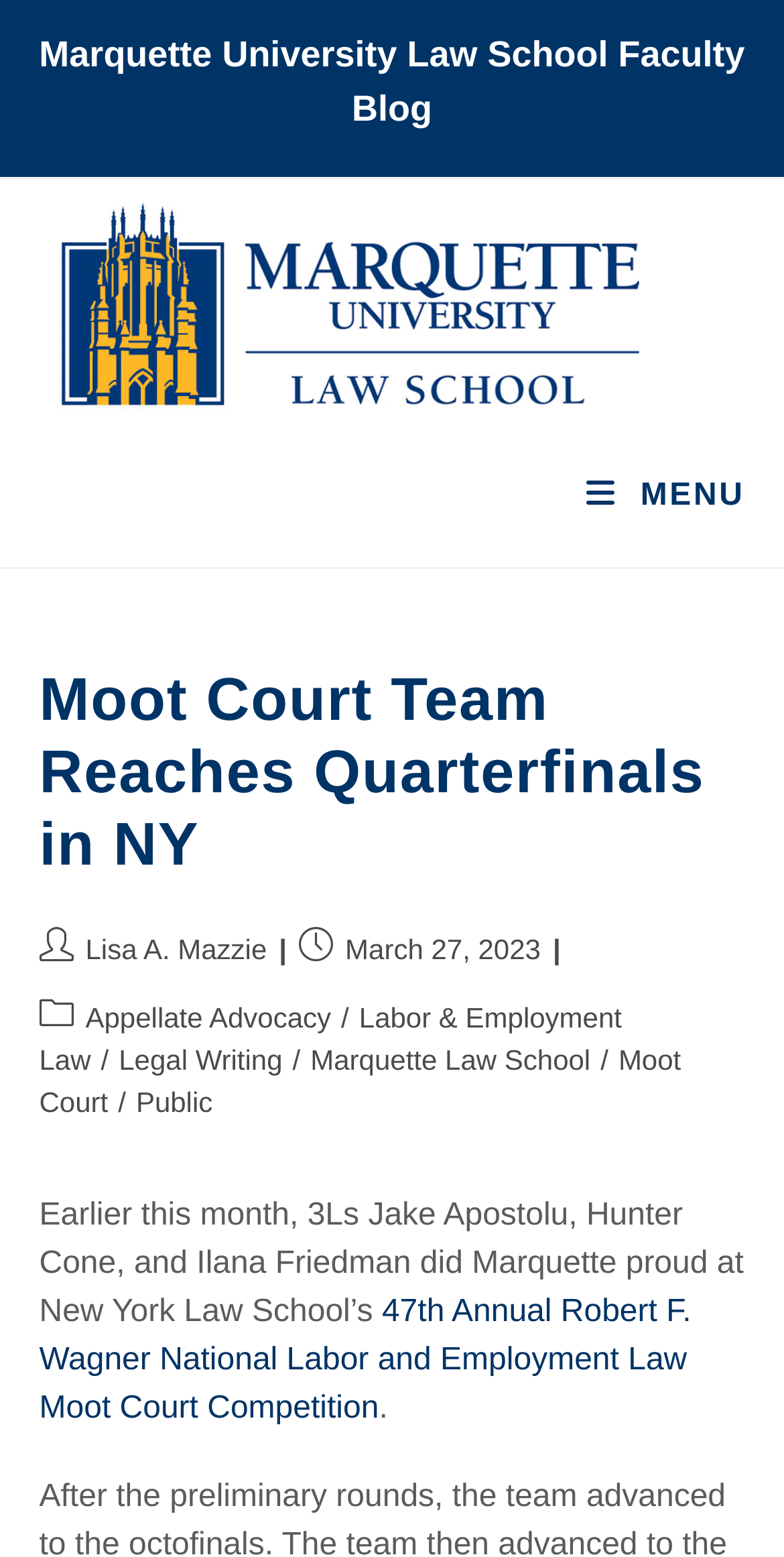Locate the bounding box coordinates of the area that needs to be clicked to fulfill the following instruction: "Open the Mobile Menu". The coordinates should be in the format of four float numbers between 0 and 1, namely [left, top, right, bottom].

[0.748, 0.307, 0.95, 0.329]